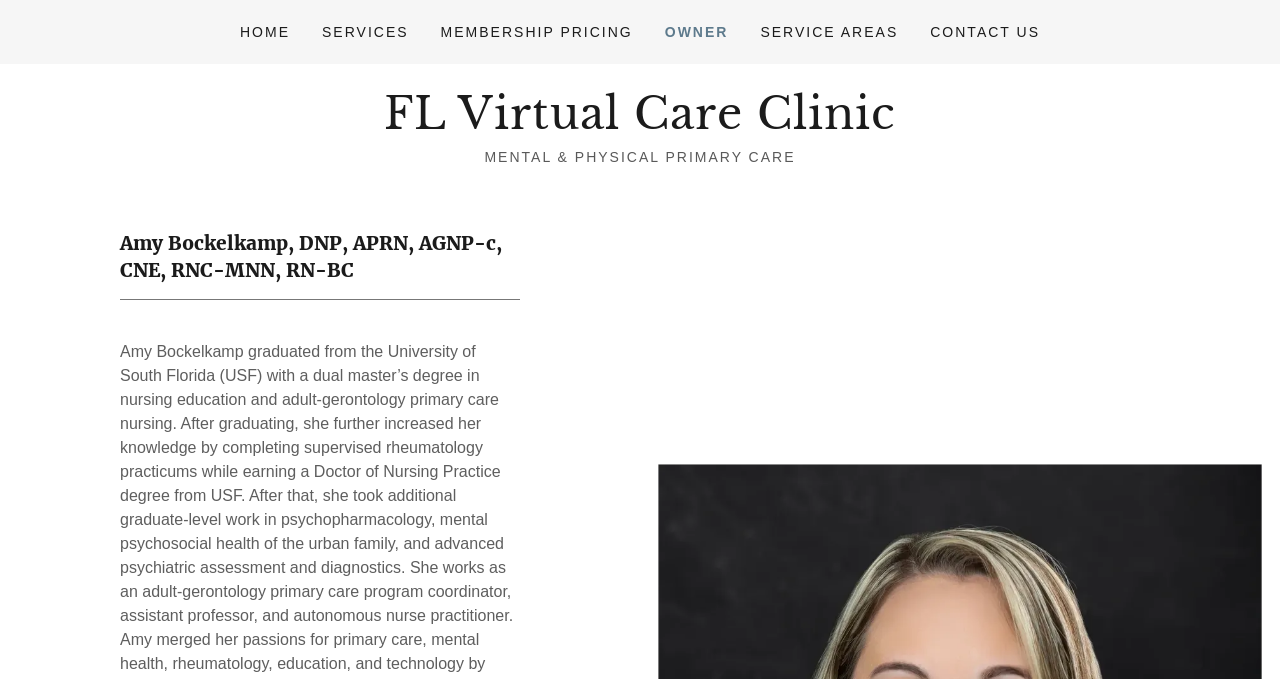Answer the question below in one word or phrase:
What is the name of the clinic?

FL Virtual Care Clinic